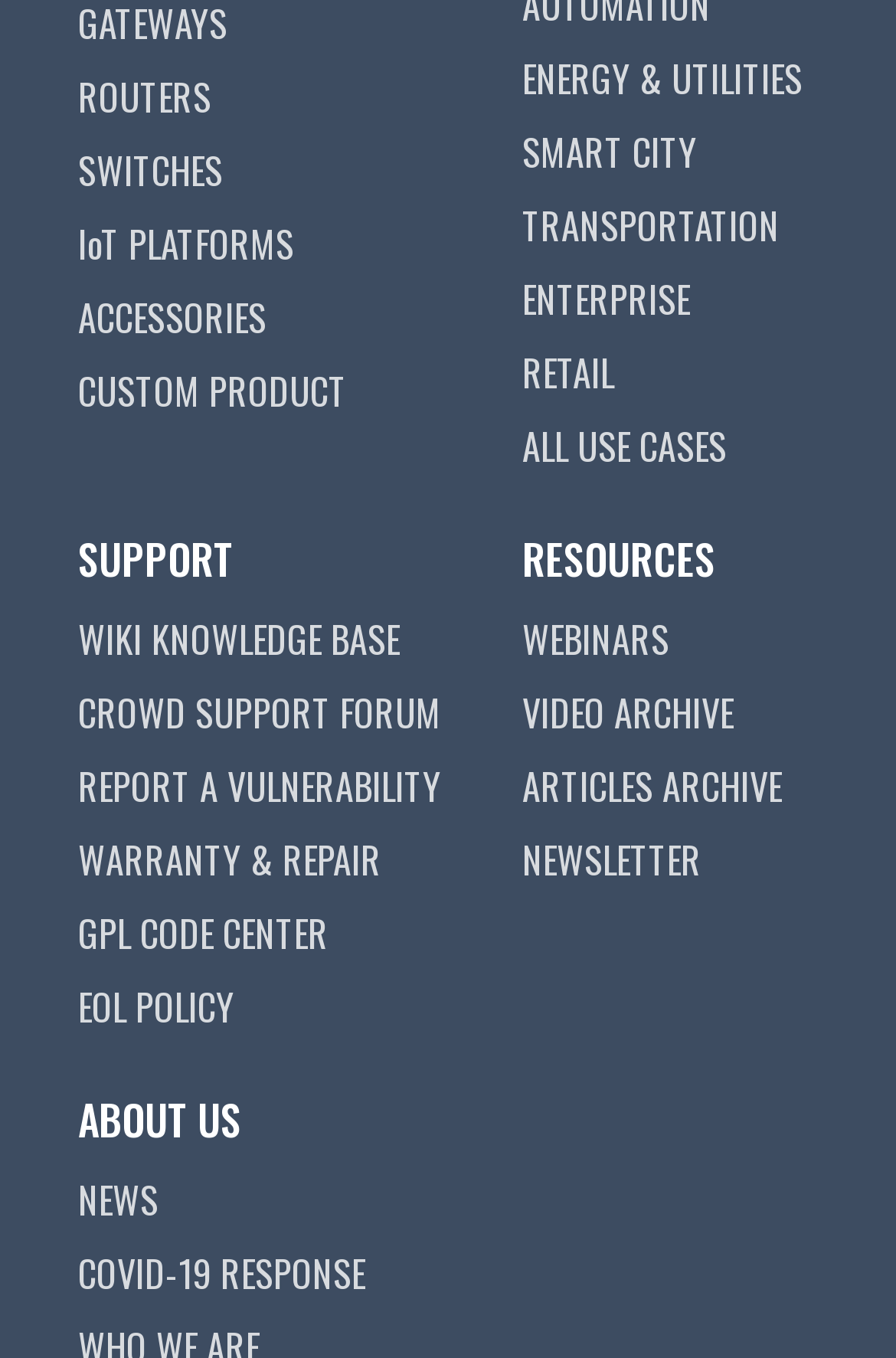What is the last support option?
Based on the visual content, answer with a single word or a brief phrase.

EOL POLICY